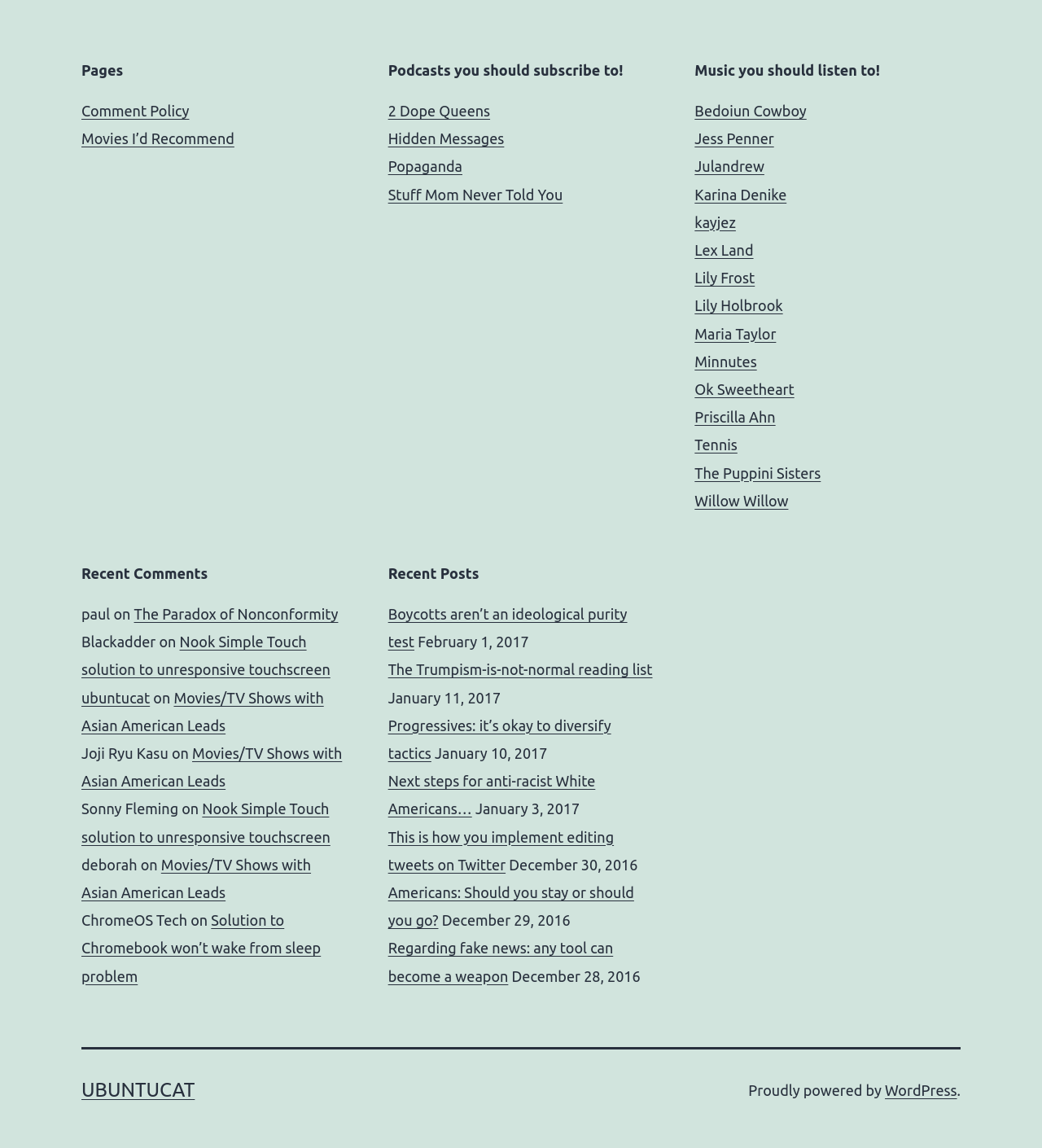Give a short answer to this question using one word or a phrase:
How many recent comments are listed on this webpage?

9